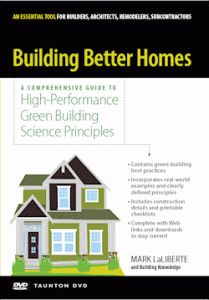Answer the question briefly using a single word or phrase: 
What is the focus of the DVD?

Sustainable building practices